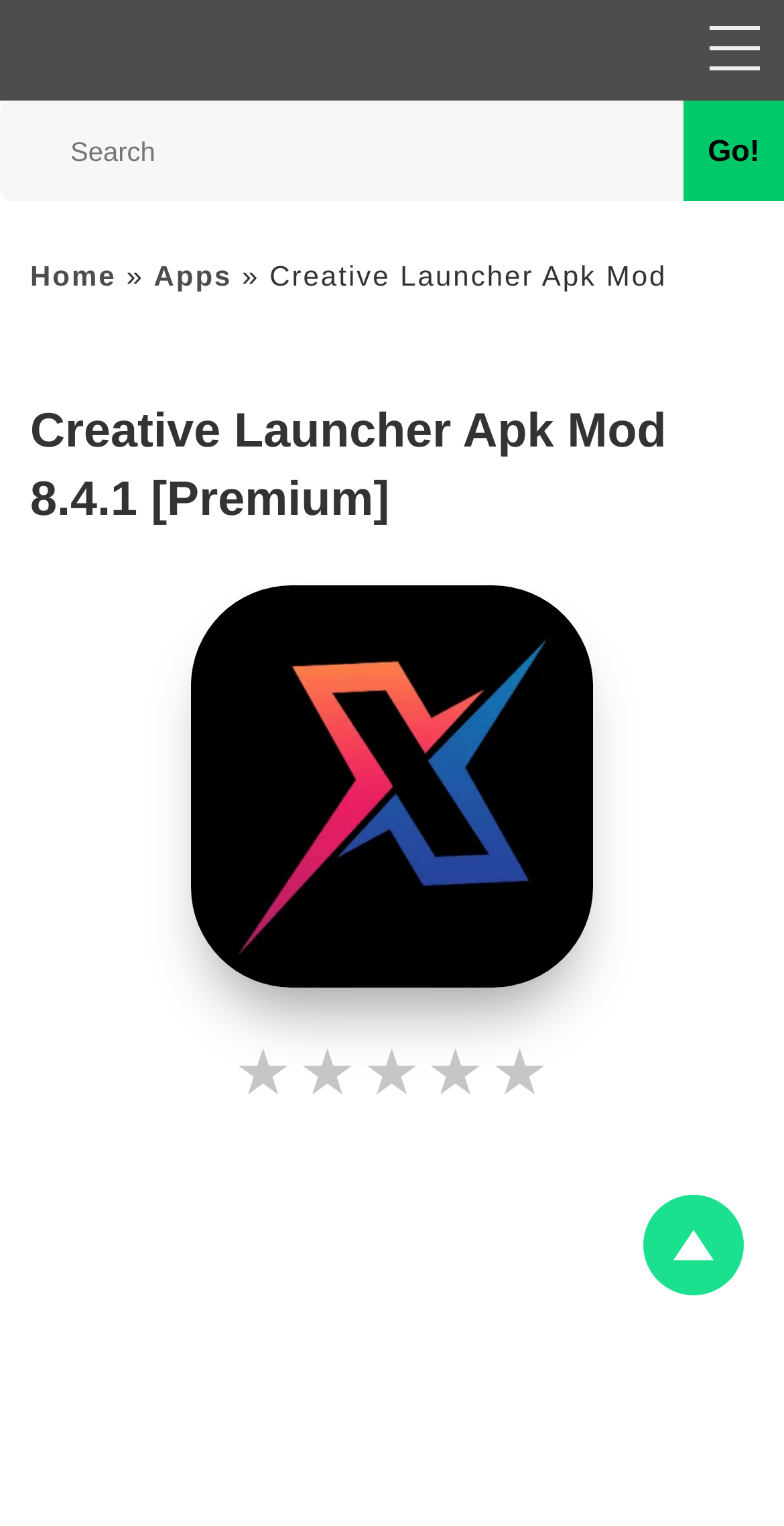Extract the primary header of the webpage and generate its text.

Creative Launcher Apk Mod 8.4.1 [Premium]